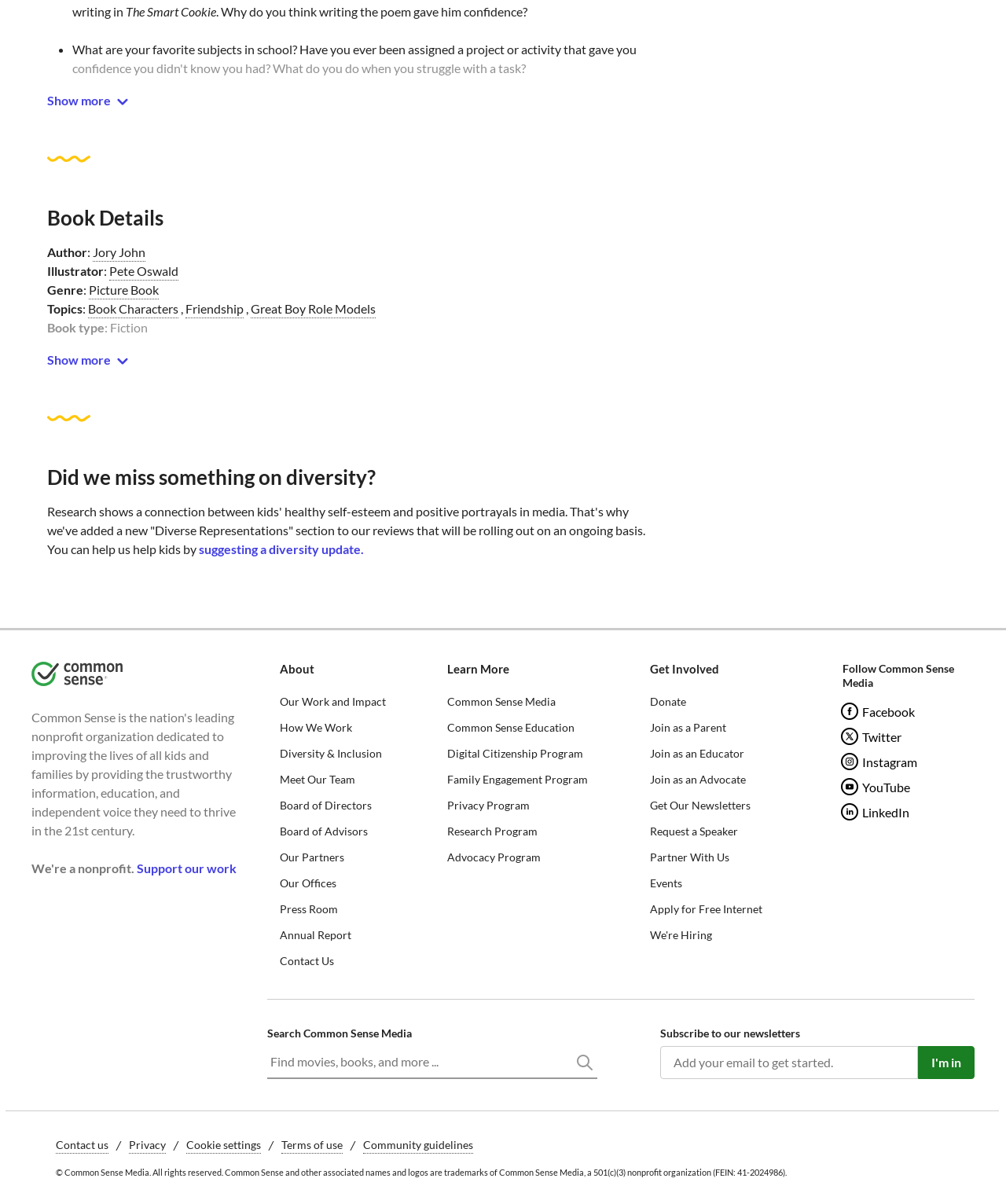Pinpoint the bounding box coordinates of the element to be clicked to execute the instruction: "Click the 'Jory John' link".

[0.092, 0.203, 0.145, 0.218]